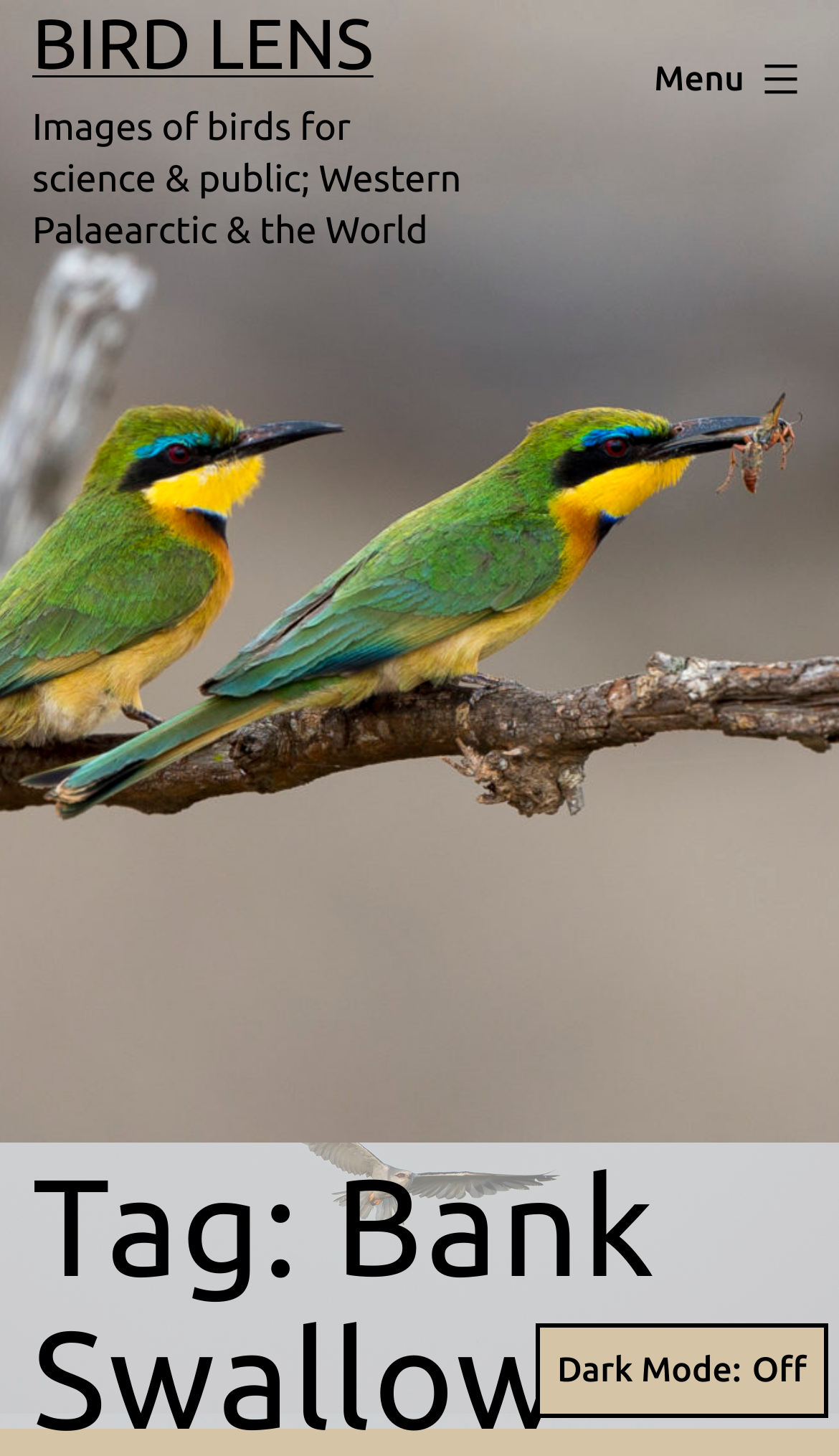Please find and generate the text of the main header of the webpage.

Tag: Bank Swallow